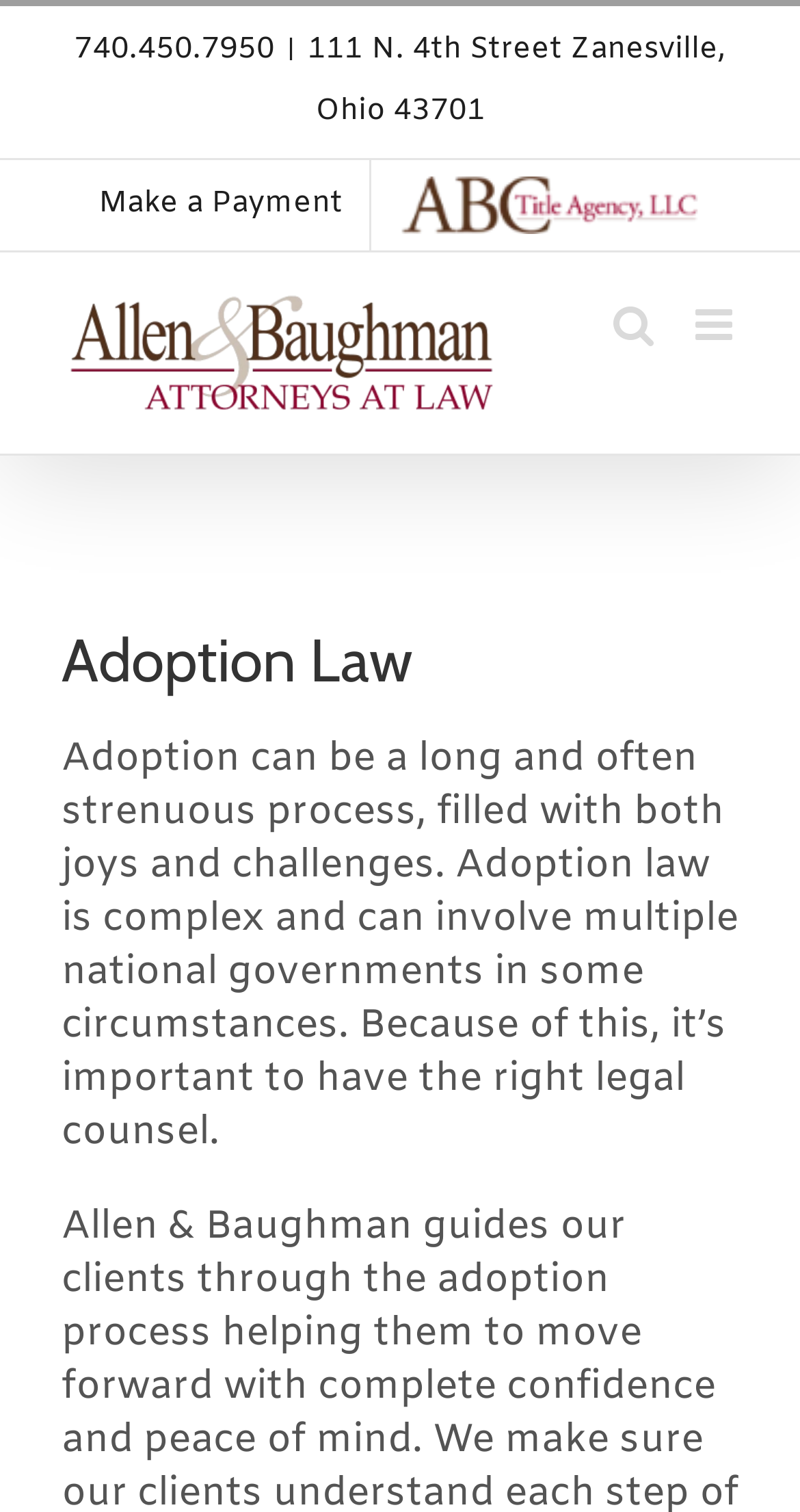Please give a concise answer to this question using a single word or phrase: 
What is the address of Allen & Baughman Attorneys at Law?

111 N. 4th Street Zanesville, Ohio 43701